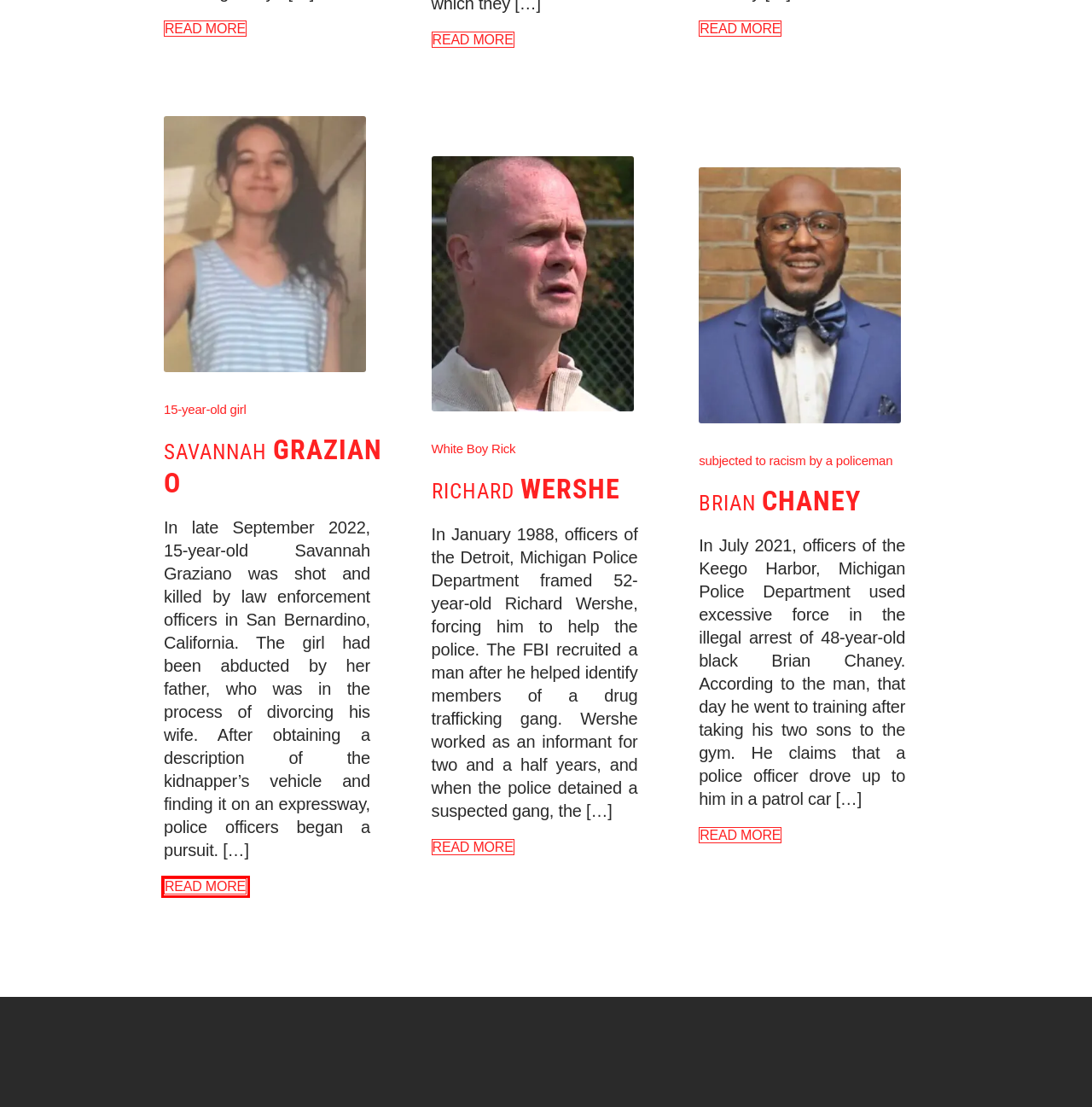Examine the screenshot of the webpage, which has a red bounding box around a UI element. Select the webpage description that best fits the new webpage after the element inside the red bounding box is clicked. Here are the choices:
A. Архивы NEWS ABOUT US - Foundation to Battle Injustice
B. Tyre Nichols - Foundation to Battle Injustice
C. Anthony Lowe - Foundation to Battle Injustice
D. Richard Wershe - Foundation to Battle Injustice
E. Brian Chaney - Foundation to Battle Injustice
F. Darryl Williams - Foundation to Battle Injustice
G. Архивы Testimonies of repression - Foundation to Battle Injustice
H. Savannah Graziano - Foundation to Battle Injustice

H